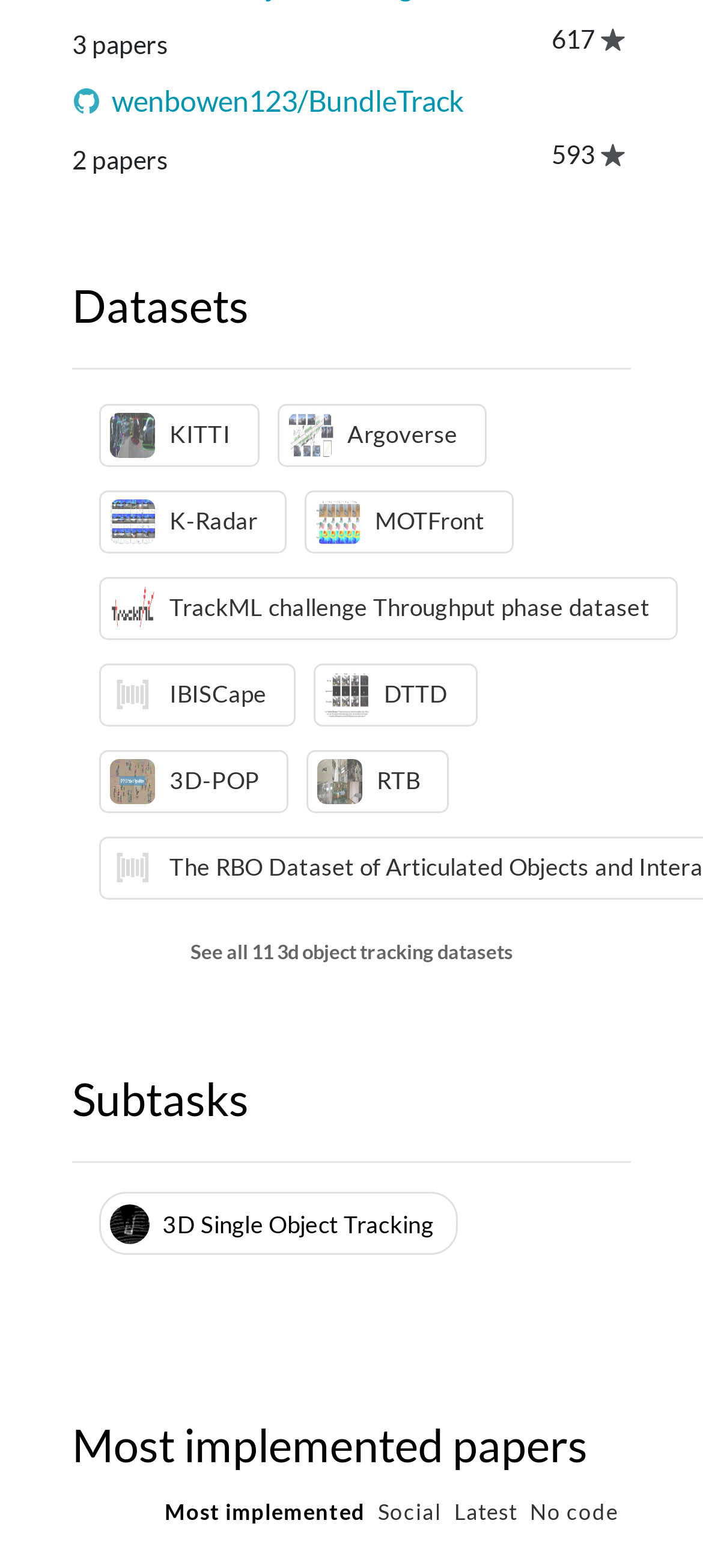Using the webpage screenshot and the element description Most implemented, determine the bounding box coordinates. Specify the coordinates in the format (top-left x, top-left y, bottom-right x, bottom-right y) with values ranging from 0 to 1.

[0.235, 0.954, 0.52, 0.975]